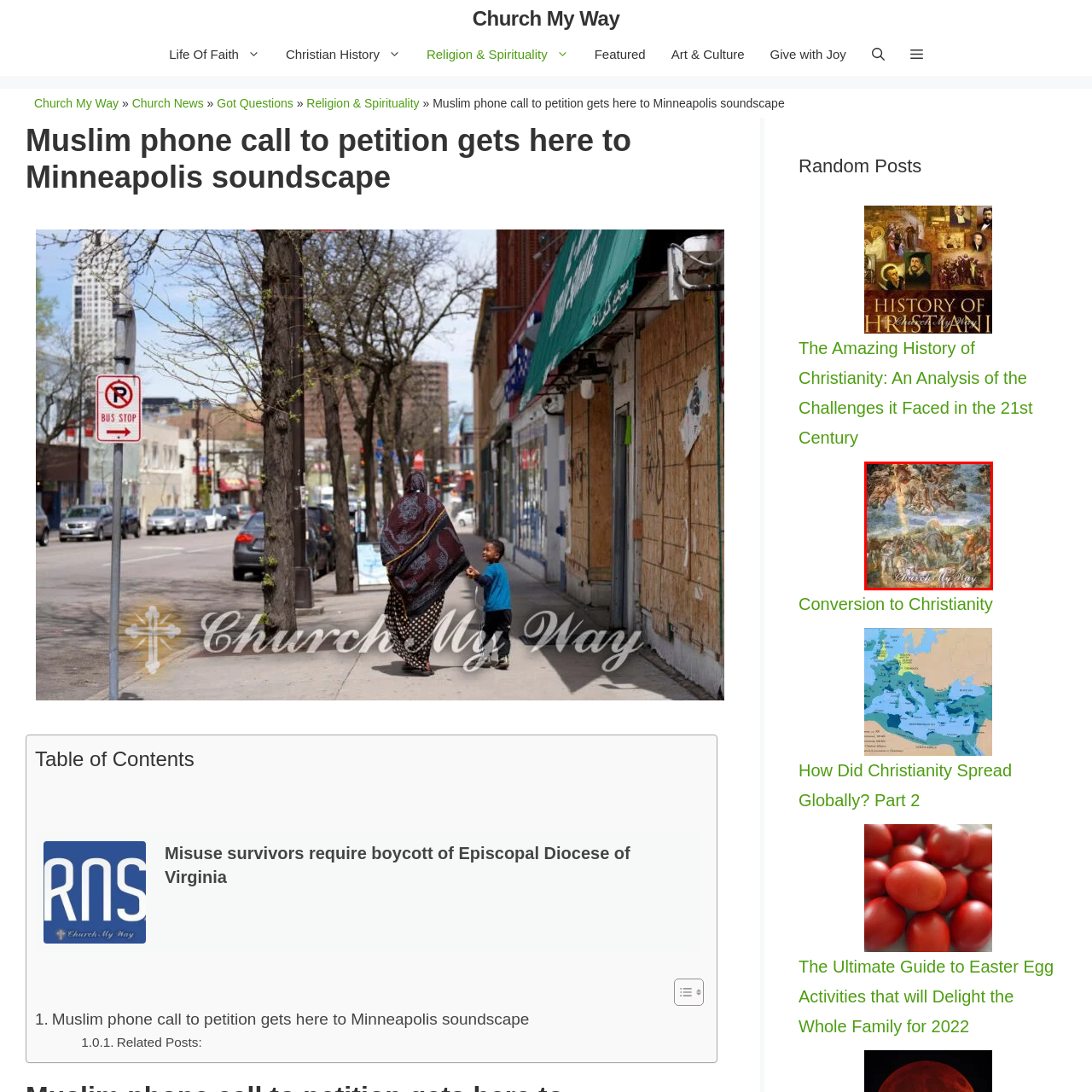Look at the image within the red outlined box, What is the purpose of the composition? Provide a one-word or brief phrase answer.

Visual feast and spiritual narrative